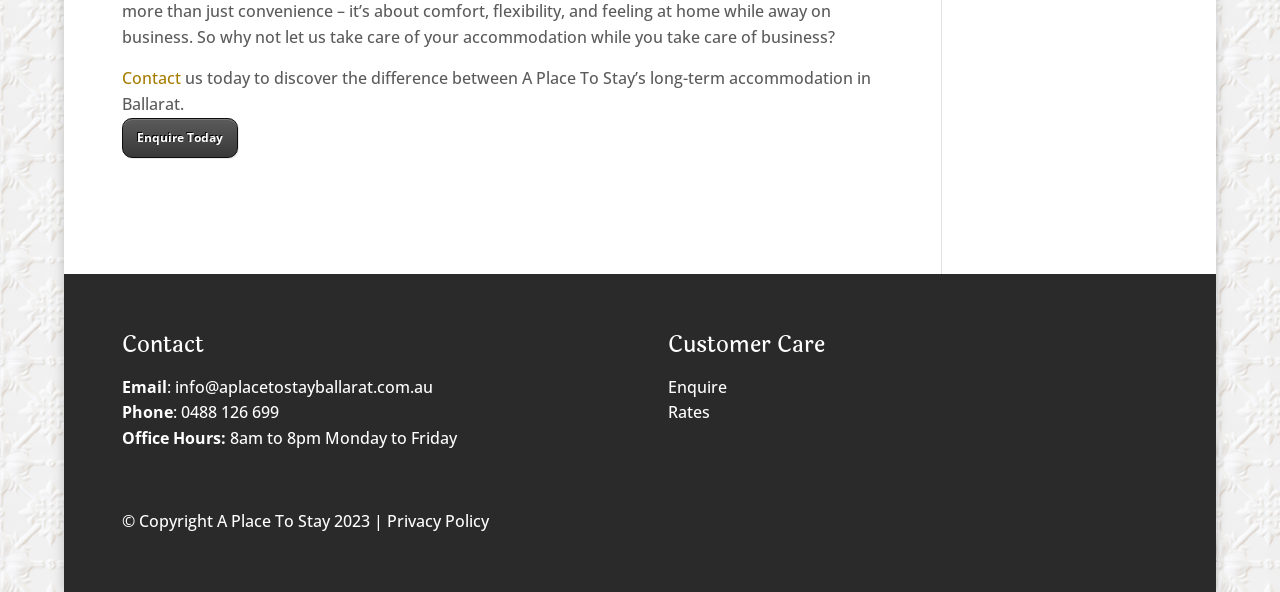Identify the bounding box for the described UI element. Provide the coordinates in (top-left x, top-left y, bottom-right x, bottom-right y) format with values ranging from 0 to 1: 0488 126 699

[0.141, 0.678, 0.218, 0.715]